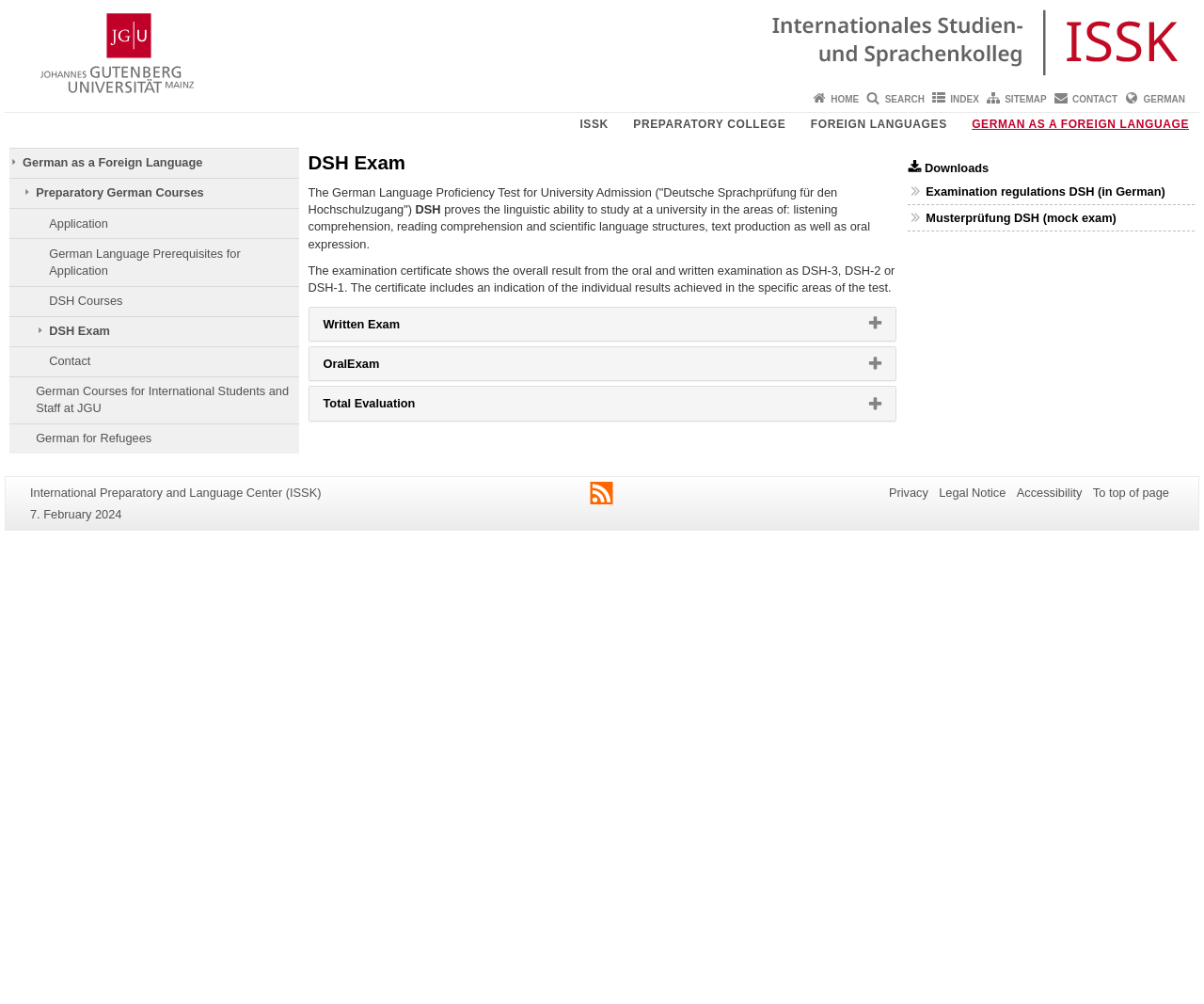Pinpoint the bounding box coordinates of the area that must be clicked to complete this instruction: "Click on the To top of page link".

[0.908, 0.484, 0.971, 0.498]